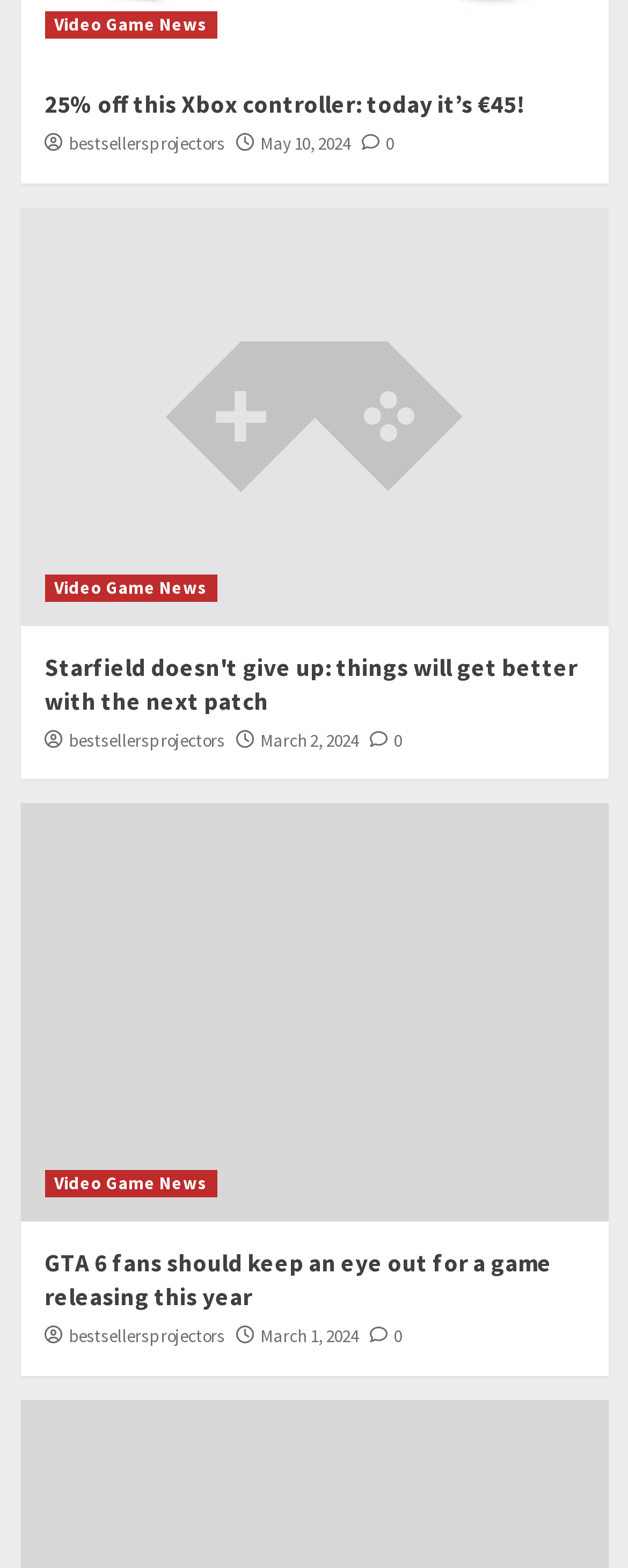Locate the bounding box coordinates of the region to be clicked to comply with the following instruction: "Read news about Xbox controller". The coordinates must be four float numbers between 0 and 1, in the form [left, top, right, bottom].

[0.071, 0.056, 0.929, 0.077]